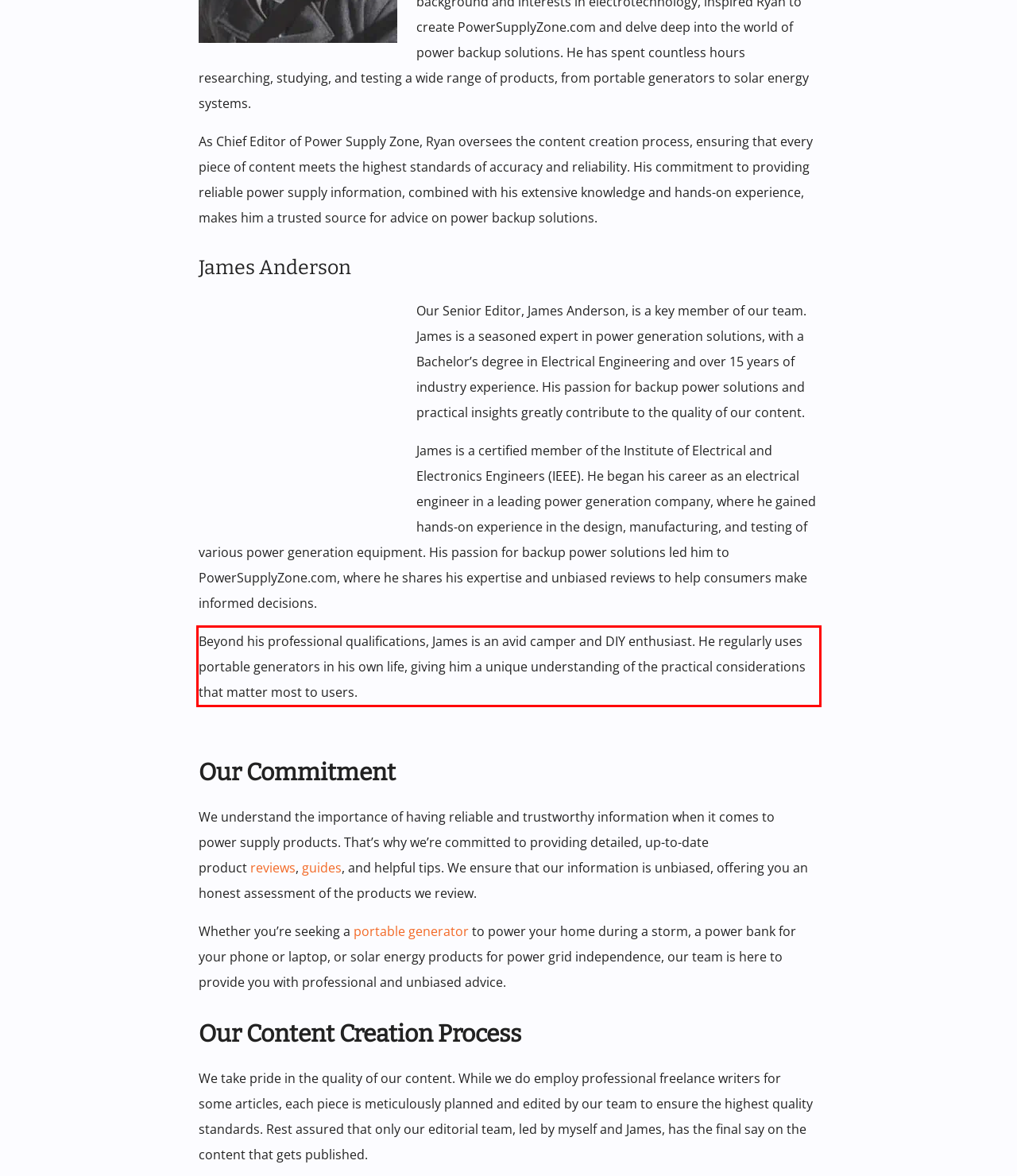From the given screenshot of a webpage, identify the red bounding box and extract the text content within it.

Beyond his professional qualifications, James is an avid camper and DIY enthusiast. He regularly uses portable generators in his own life, giving him a unique understanding of the practical considerations that matter most to users.